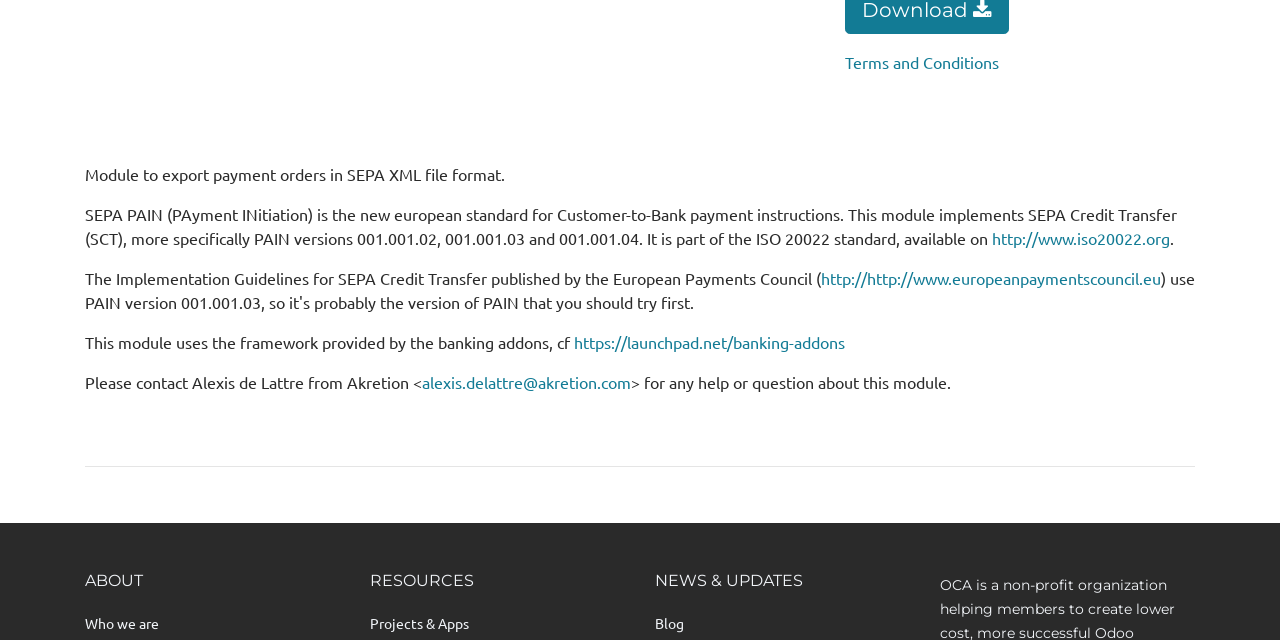Using floating point numbers between 0 and 1, provide the bounding box coordinates in the format (top-left x, top-left y, bottom-right x, bottom-right y). Locate the UI element described here: http://http://www.europeanpaymentscouncil.eu

[0.641, 0.419, 0.907, 0.45]